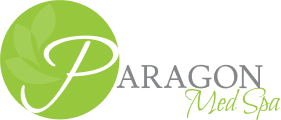What type of services does Paragon Med Spa focus on?
Can you provide a detailed and comprehensive answer to the question?

The logo and branding of Paragon Med Spa effectively reflect the spa's focus on providing transformative beauty treatments, including anti-aging fillers and injections, which are wellness and beauty services.